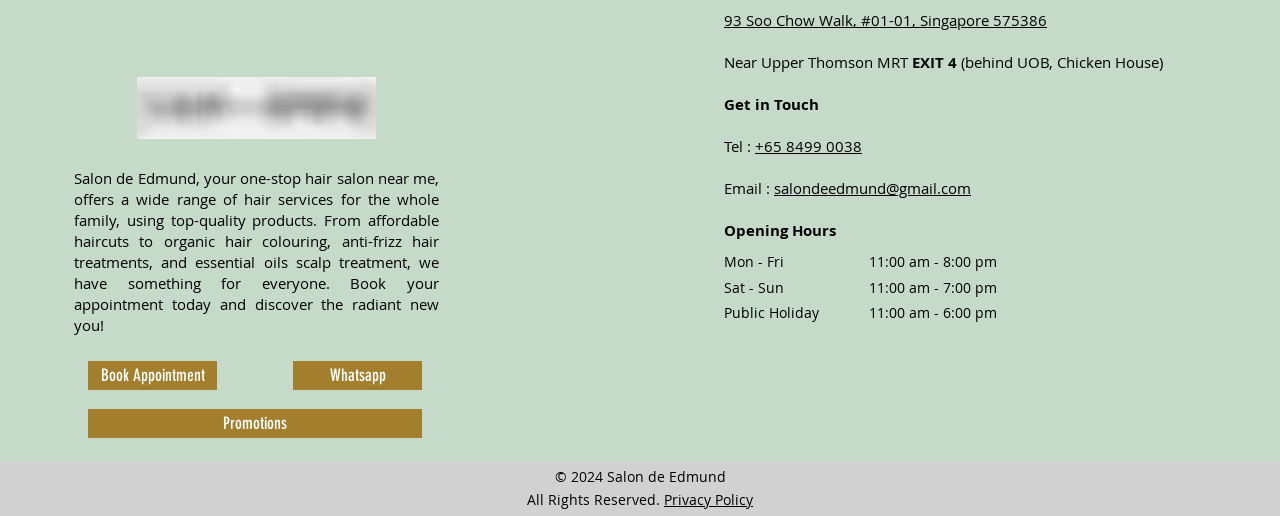What is the name of the hair salon?
Provide a concise answer using a single word or phrase based on the image.

Salon de Edmund